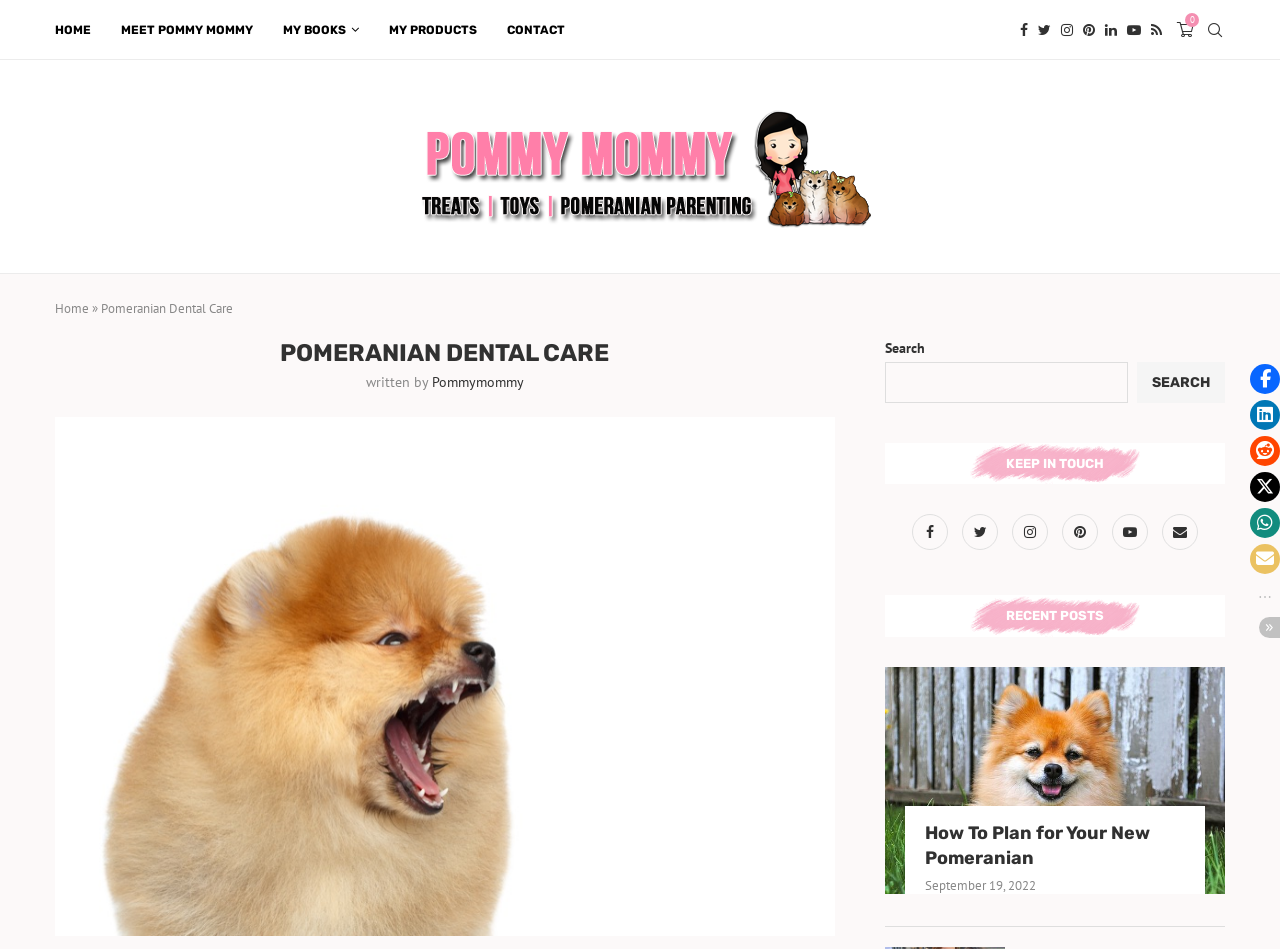What is the purpose of the search box?
Please provide a comprehensive answer based on the details in the screenshot.

The search box is located at the top right corner of the webpage, and it has a placeholder text 'Search'. This suggests that the purpose of the search box is to allow users to search for specific content within the website.